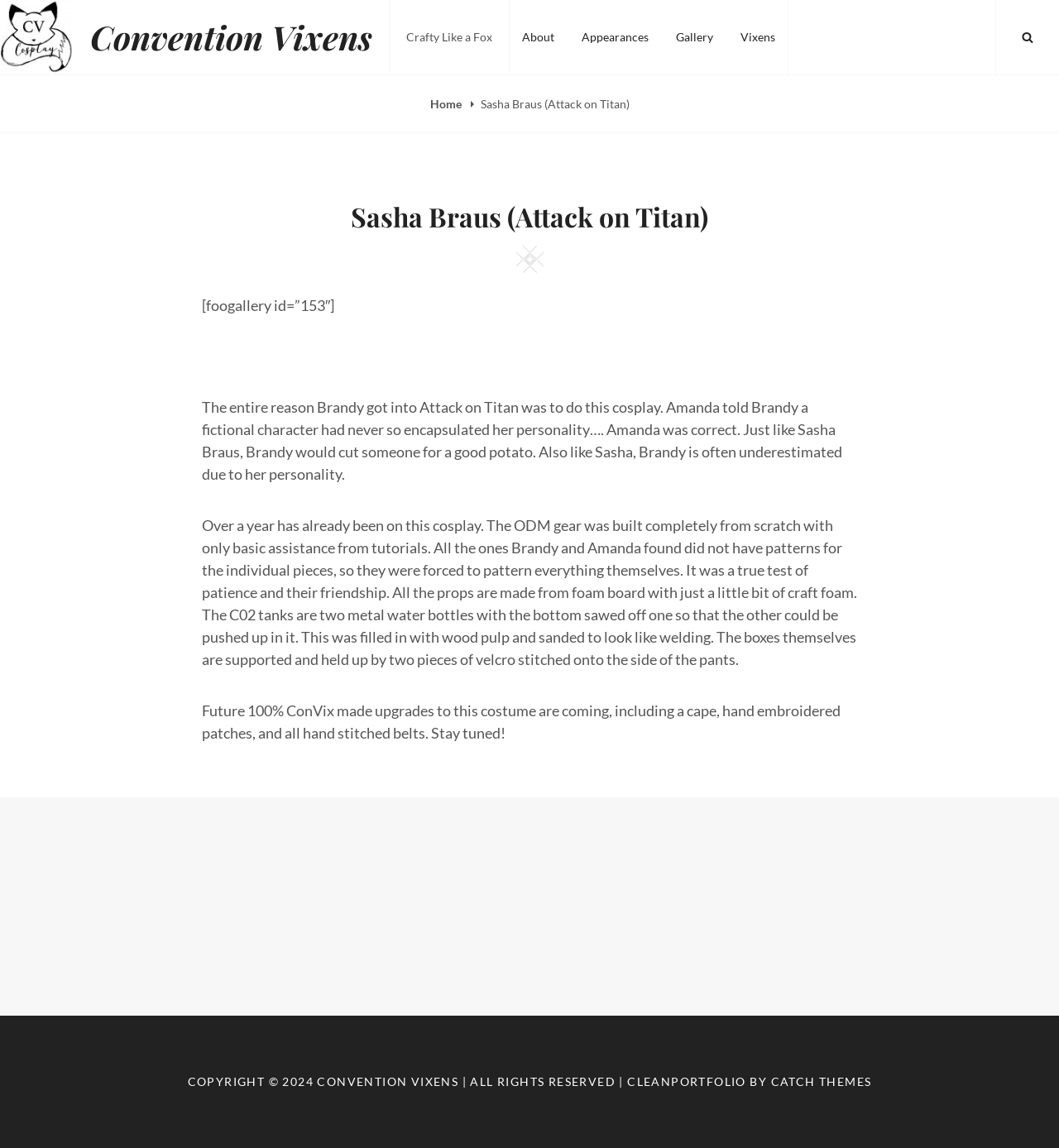Can you specify the bounding box coordinates for the region that should be clicked to fulfill this instruction: "Click the 'SEARCH' button".

[0.956, 0.019, 0.984, 0.045]